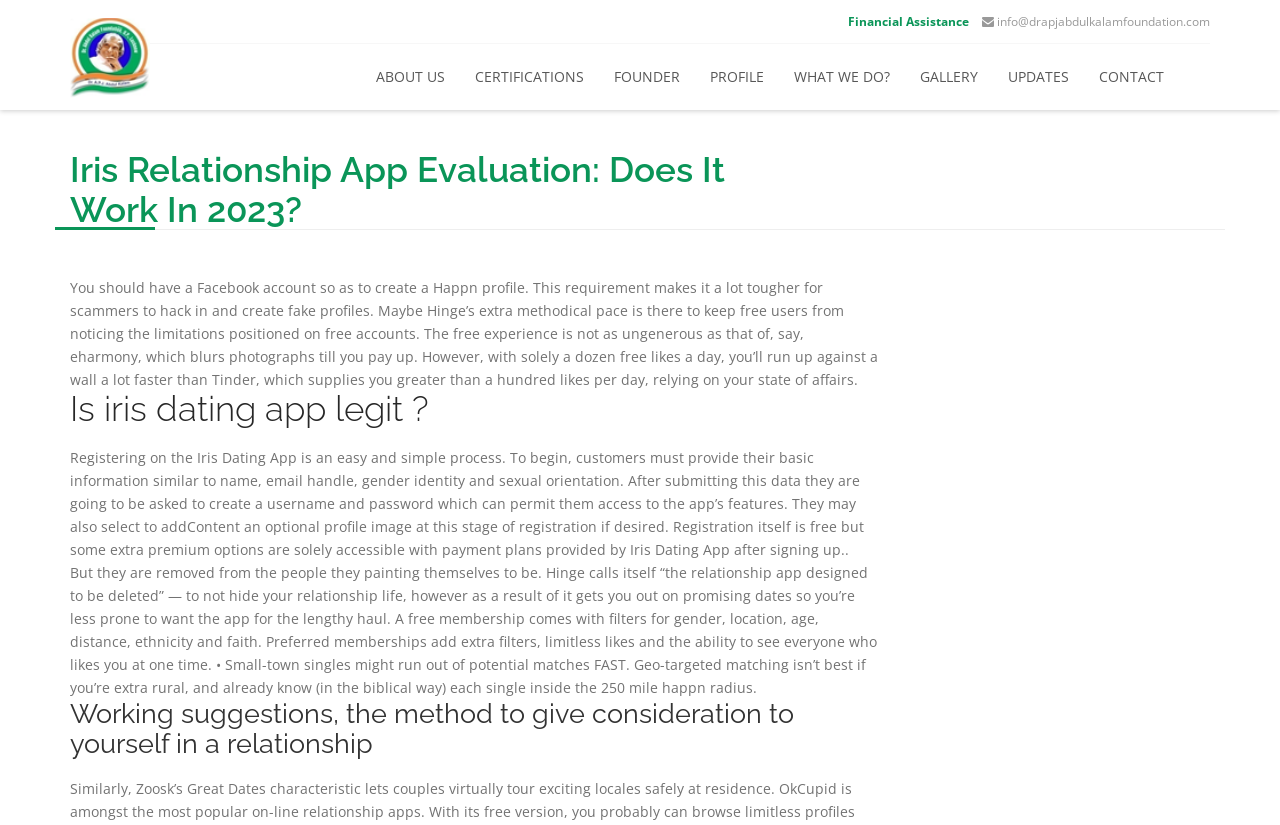What is the name of the foundation?
With the help of the image, please provide a detailed response to the question.

The name of the foundation can be found in the link 'Dr. Abdul Kalam Foundation (Regd.)' which is located at the top of the webpage, and it is also part of the webpage's title.